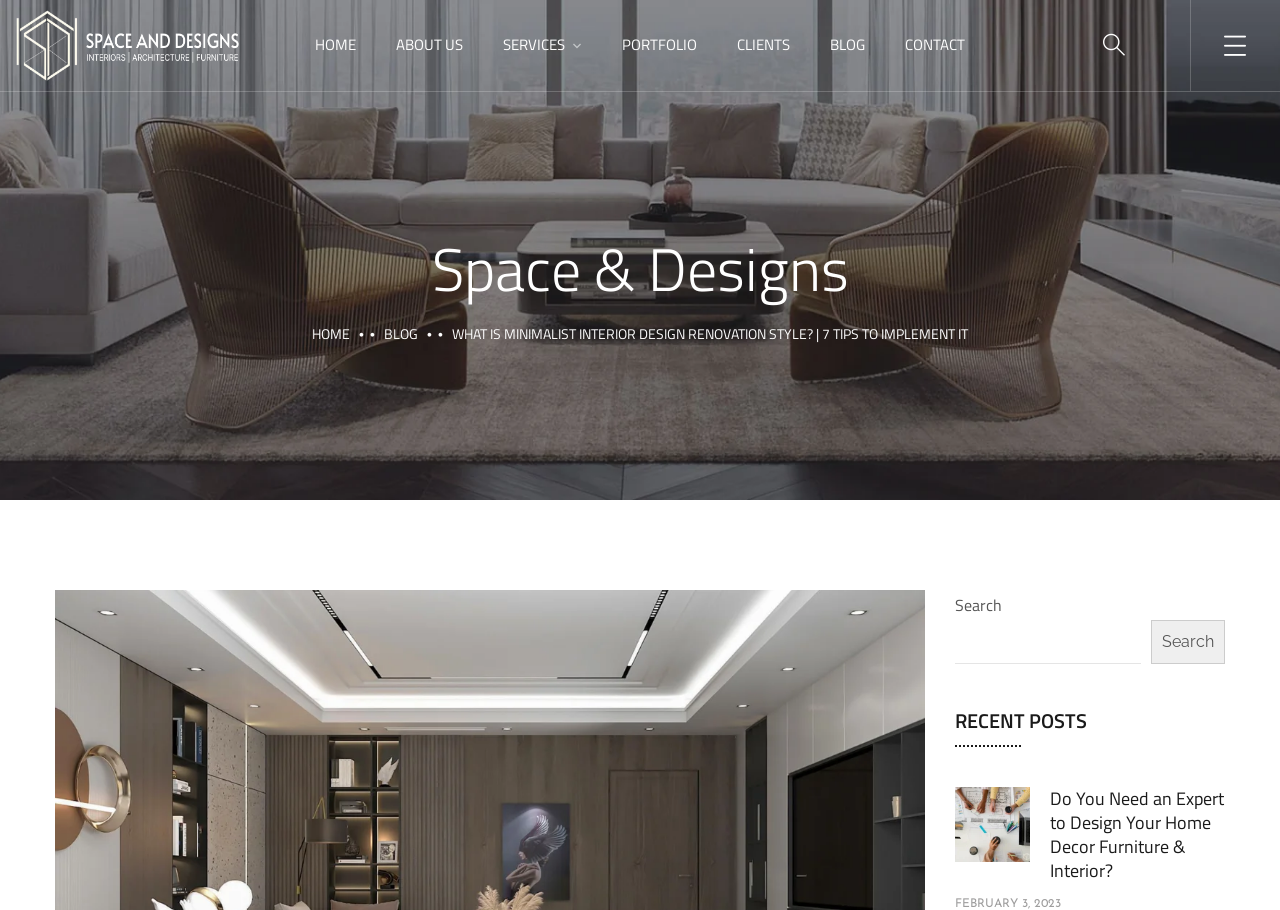Specify the bounding box coordinates of the element's region that should be clicked to achieve the following instruction: "visit the blog". The bounding box coordinates consist of four float numbers between 0 and 1, in the format [left, top, right, bottom].

[0.648, 0.0, 0.675, 0.1]